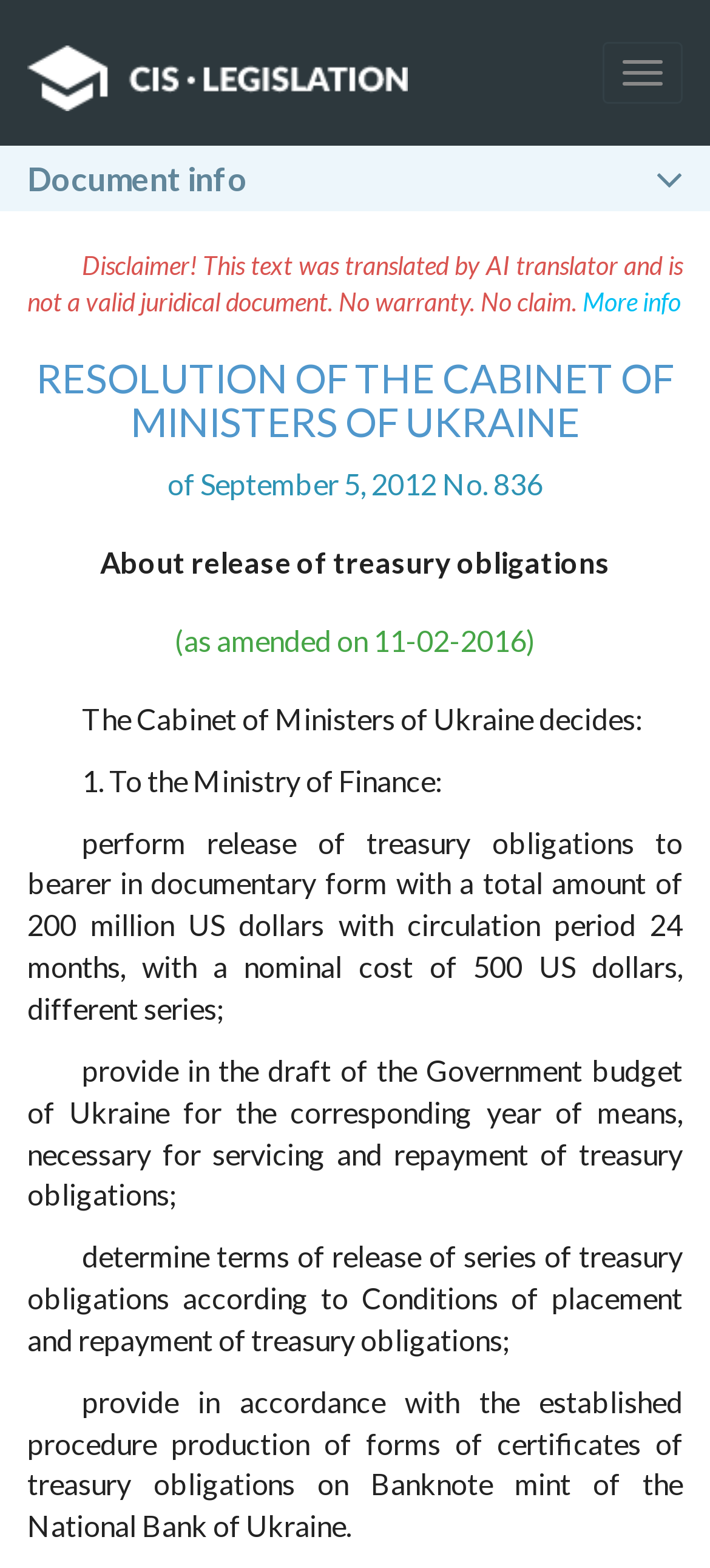Offer an in-depth caption of the entire webpage.

The webpage appears to be a document detailing a resolution of the Cabinet of Ministers of Ukraine, specifically Resolution No. 836, dated September 5, 2012, regarding the release of treasury obligations.

At the top-right corner, there is a button labeled "Toggle navigation". Below it, on the left side, is a link to "CIS Legislation" accompanied by an image. Next to it, on the right side, is a button labeled "Document info" with an icon.

Below these elements, a disclaimer is displayed, stating that the text was translated by an AI translator and is not a valid juridical document, with a link to "More info" on the right side.

The main content of the document begins with a heading "RESOLUTION OF THE CABINET OF MINISTERS OF UKRAINE" followed by the date and number of the resolution. The resolution's title, "About release of treasury obligations", is displayed below.

The document then outlines the decisions made by the Cabinet of Ministers, including instructions to the Ministry of Finance regarding the release of treasury obligations, provision of means for servicing and repayment, determination of terms, and production of certificates. These points are listed in a series of paragraphs, each with a clear and concise description of the actions to be taken.